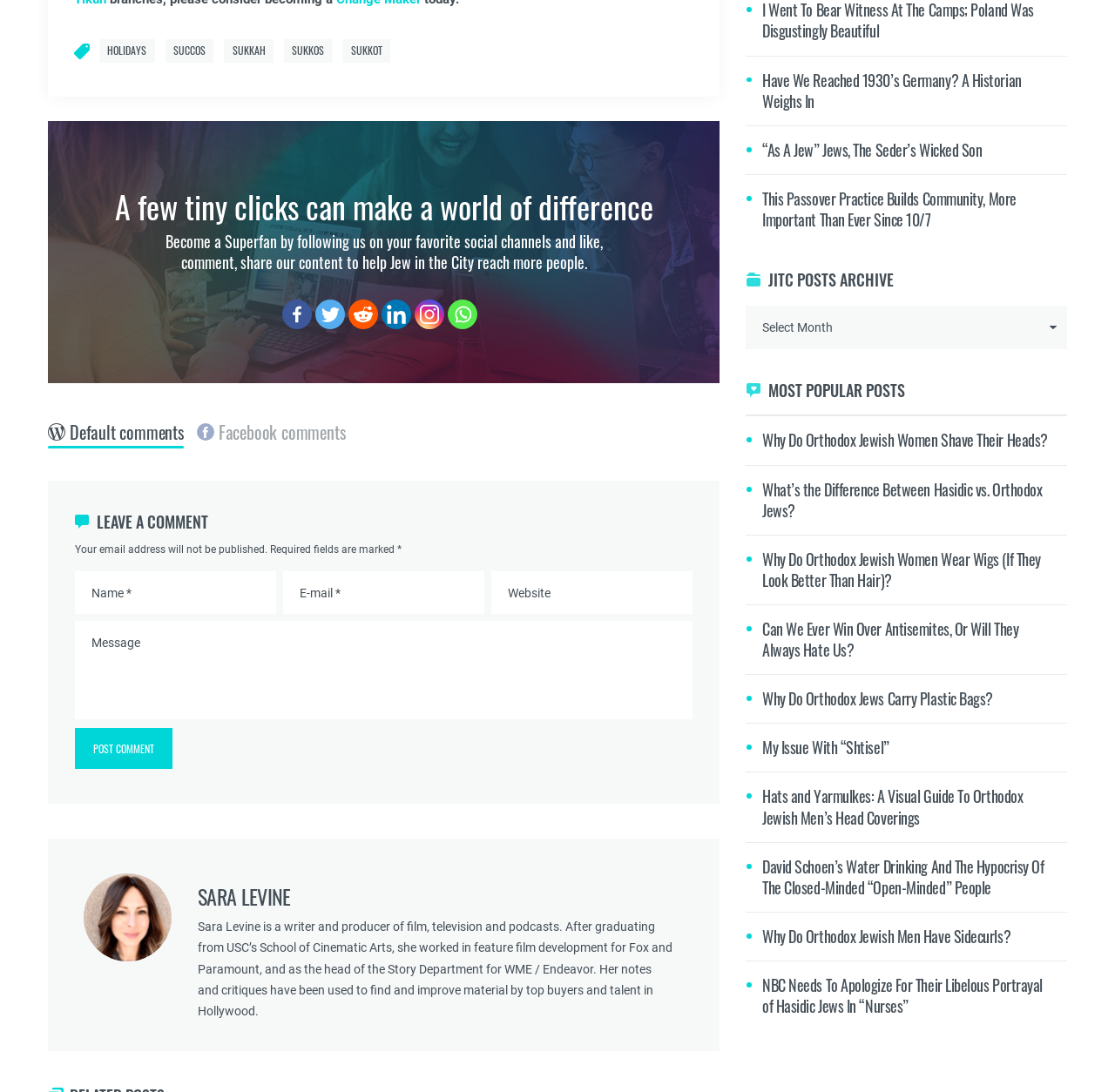Locate the bounding box coordinates of the area where you should click to accomplish the instruction: "Leave a comment".

[0.067, 0.667, 0.155, 0.704]